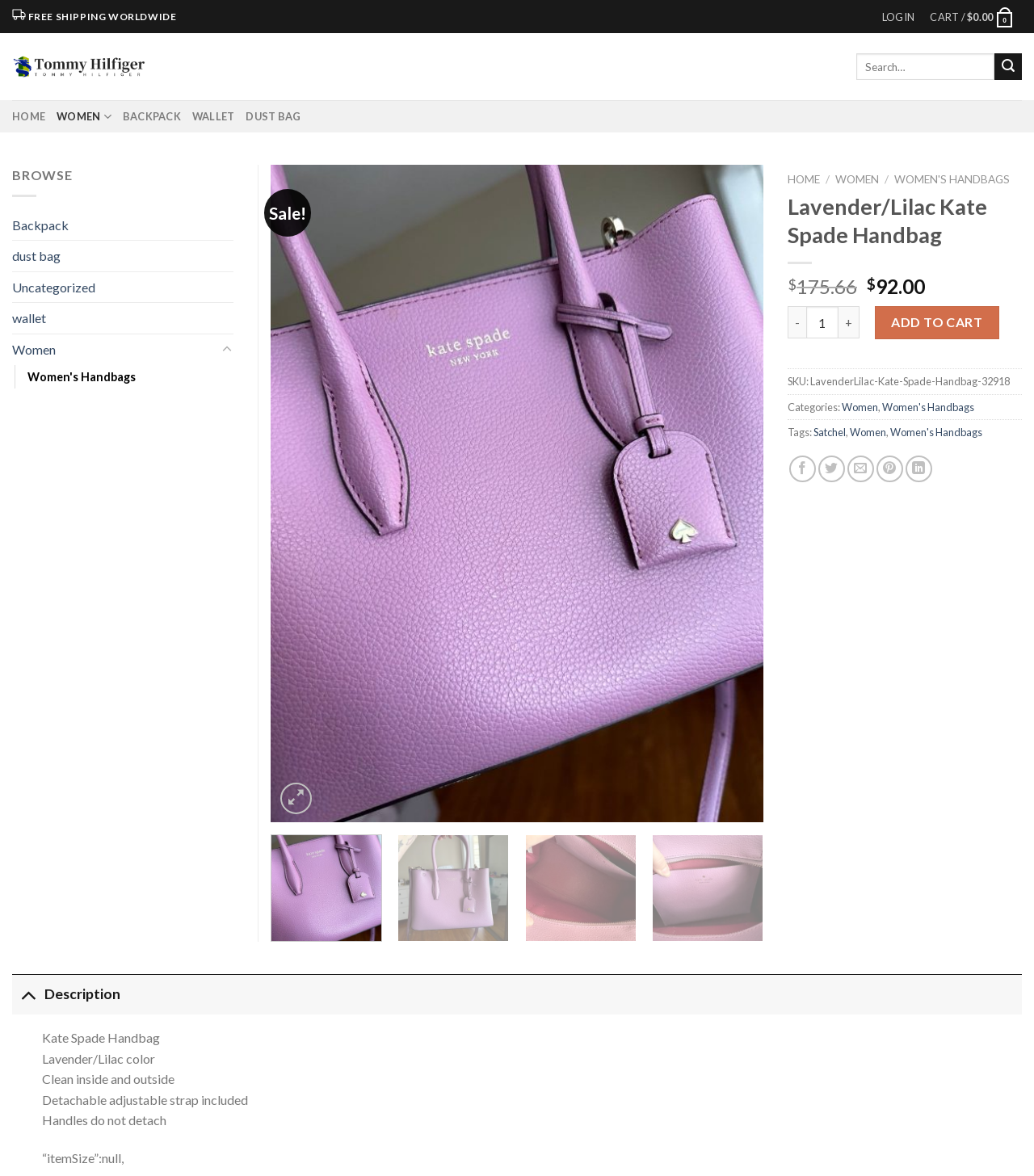Identify the bounding box coordinates of the clickable region necessary to fulfill the following instruction: "View product details". The bounding box coordinates should be four float numbers between 0 and 1, i.e., [left, top, right, bottom].

[0.762, 0.163, 0.988, 0.212]